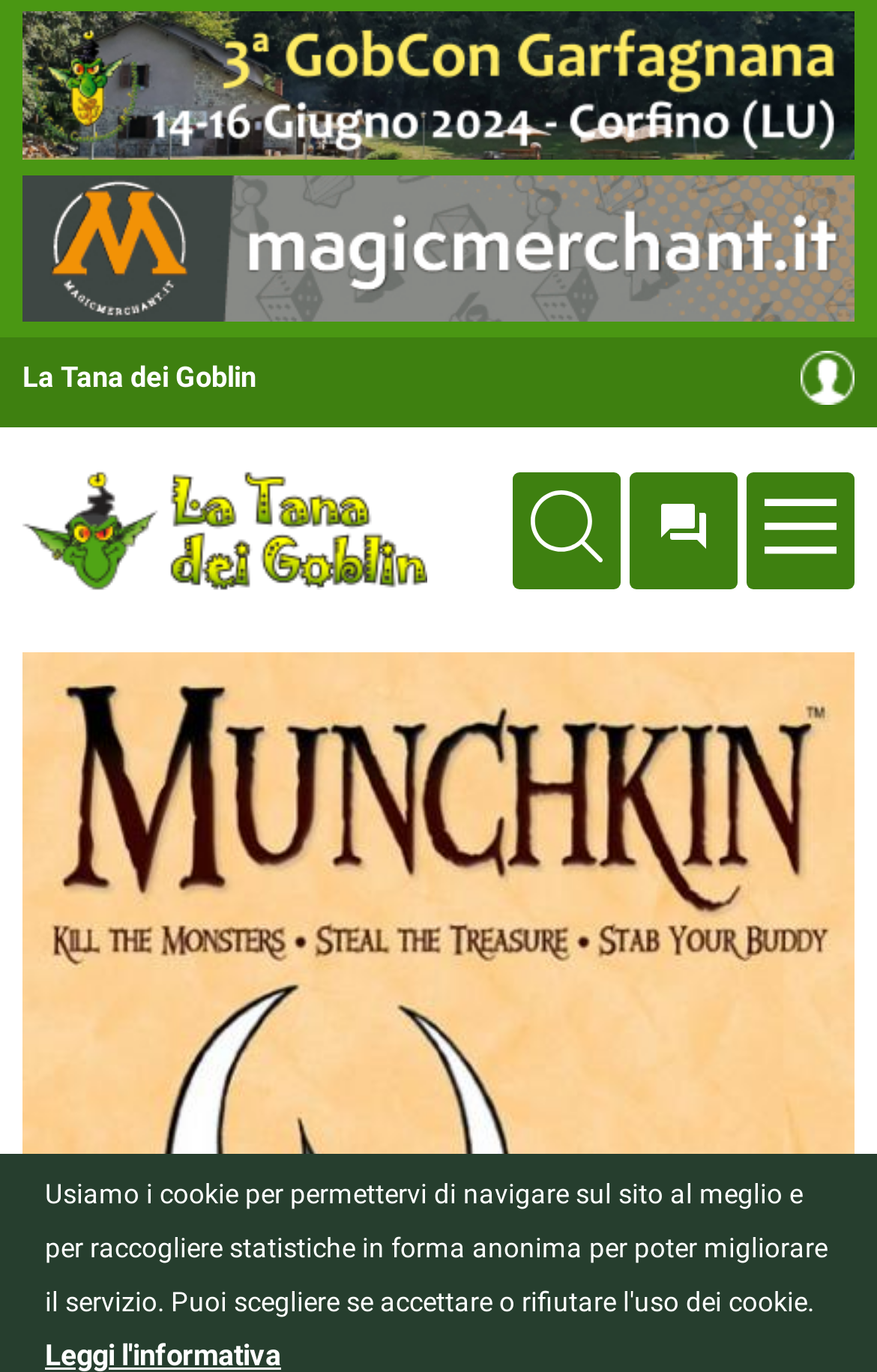Reply to the question with a single word or phrase:
How many elements are in the main content area?

5